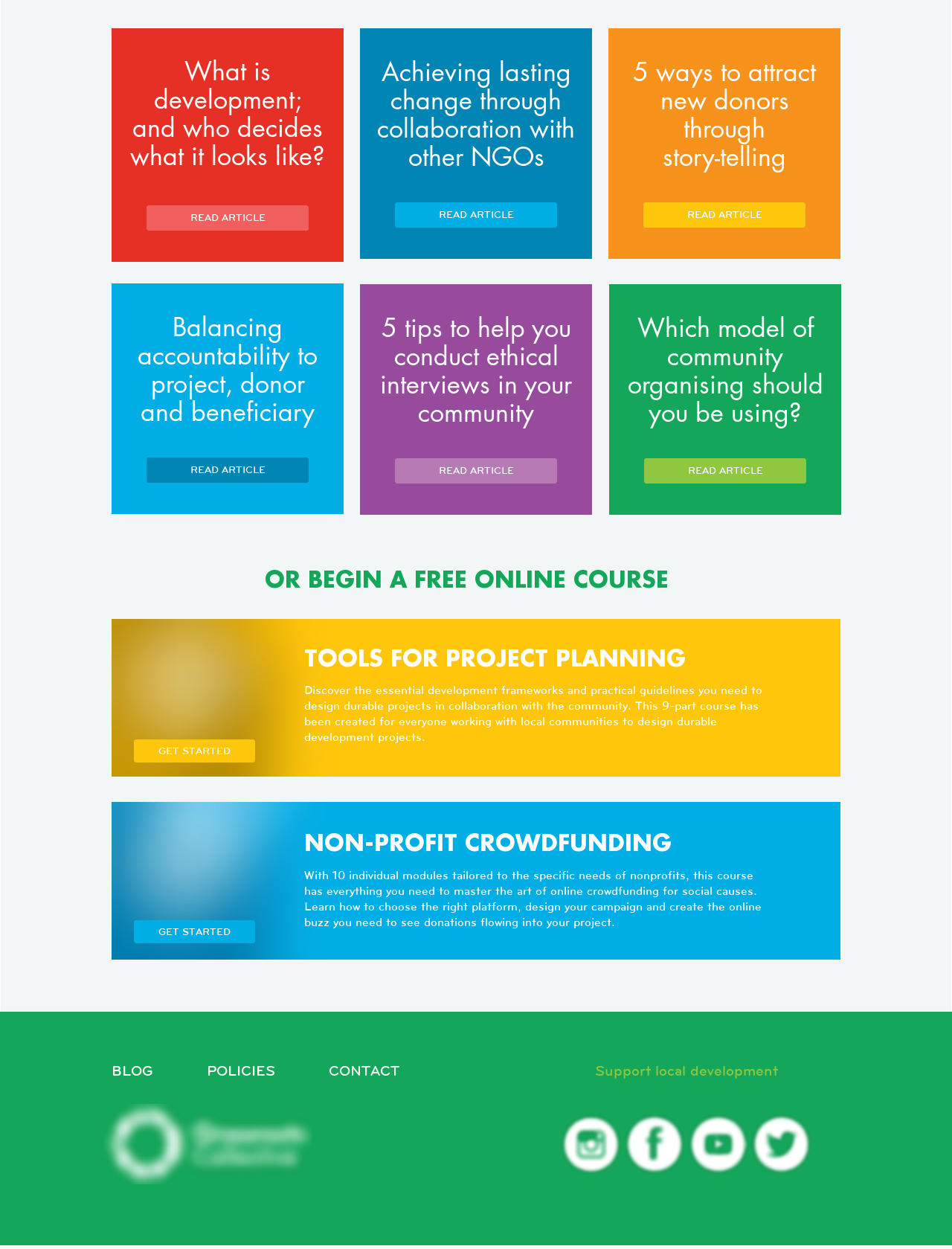Refer to the screenshot and give an in-depth answer to this question: What is the main topic of the webpage?

Based on the headings and links on the webpage, it appears to be focused on development and non-profit organizations, with topics such as project planning, crowdfunding, and community organizing.